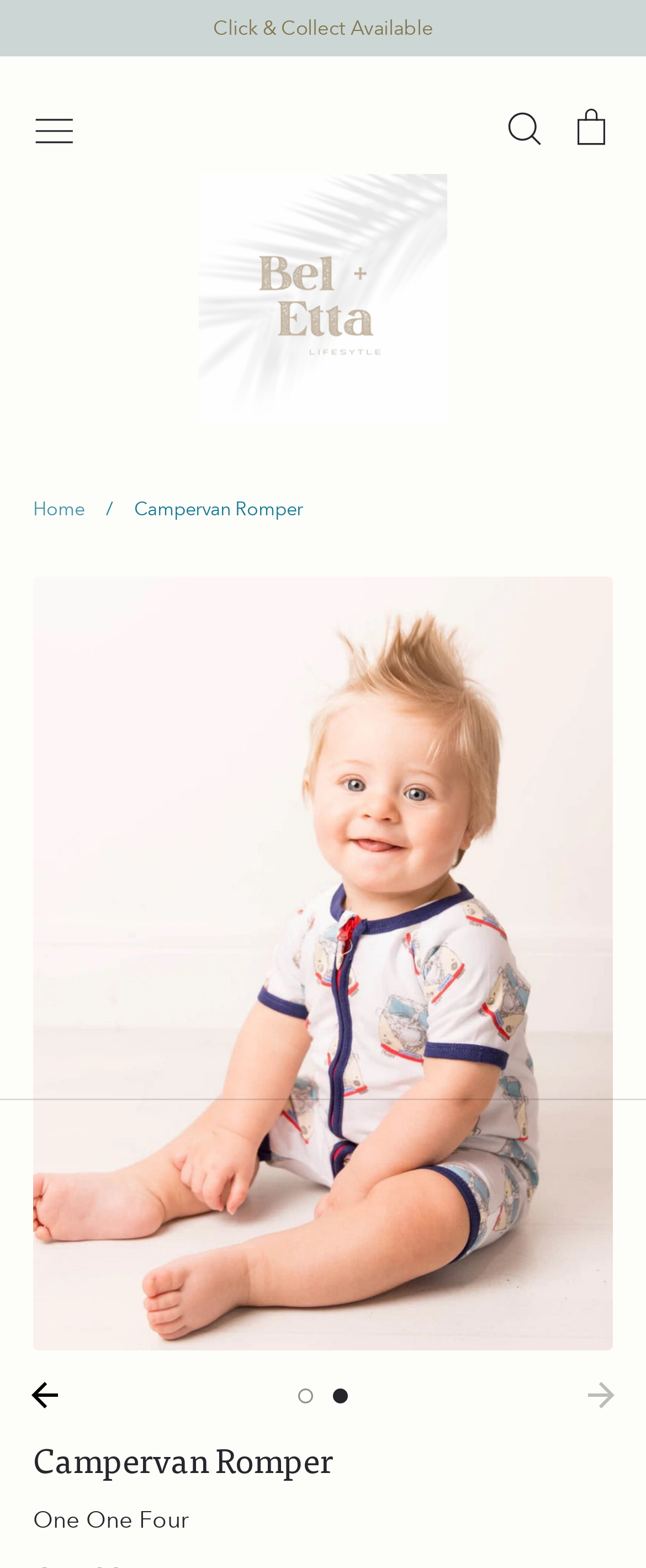Determine the bounding box coordinates of the region that needs to be clicked to achieve the task: "Click the Bel & Etta link".

[0.308, 0.111, 0.692, 0.27]